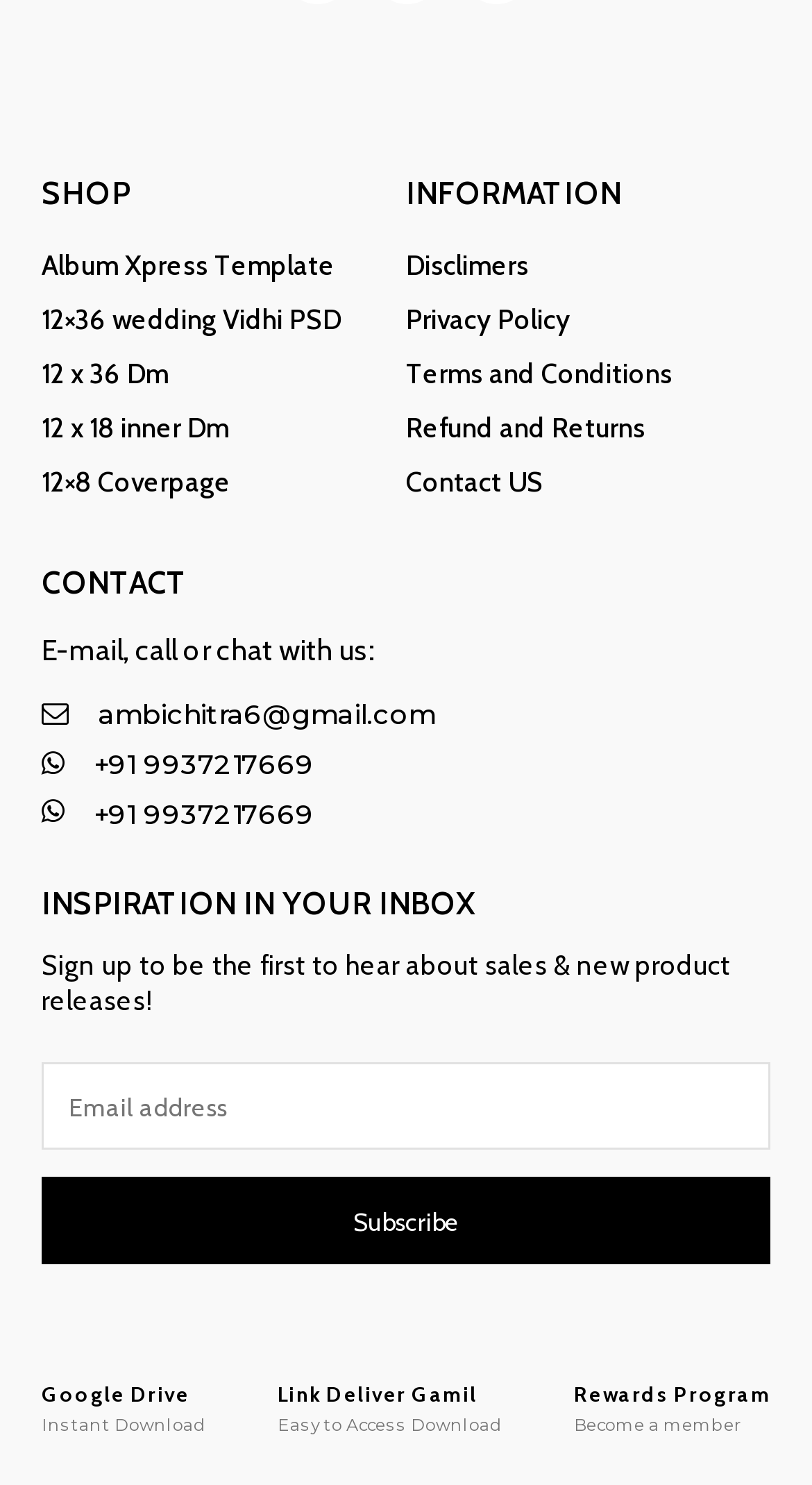Identify the bounding box coordinates of the region I need to click to complete this instruction: "Click on Album Xpress Template".

[0.051, 0.16, 0.5, 0.197]